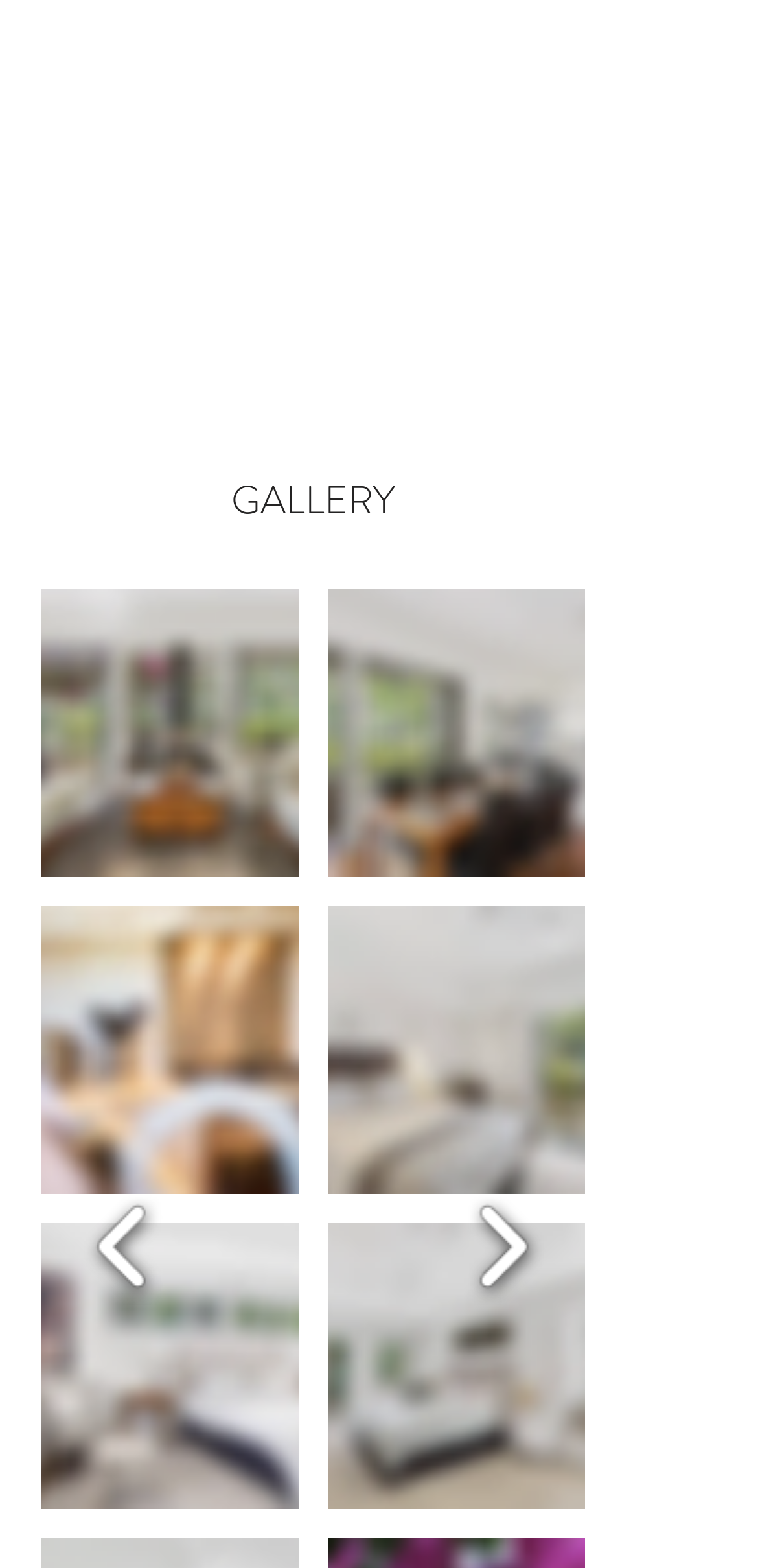Is there parking available?
Refer to the image and provide a one-word or short phrase answer.

Yes